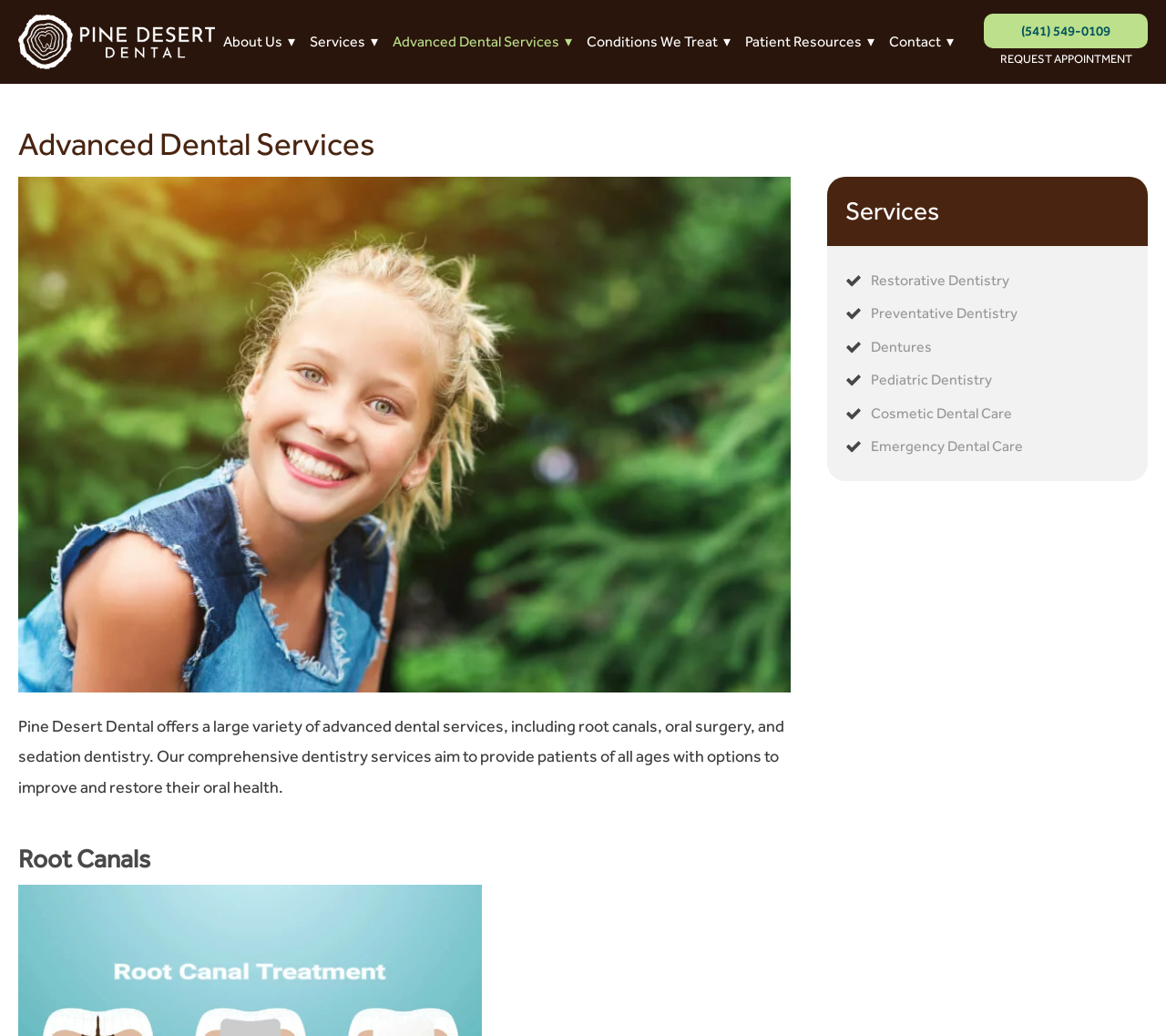Please find the bounding box coordinates of the element that you should click to achieve the following instruction: "Call the phone number (541) 549-0109". The coordinates should be presented as four float numbers between 0 and 1: [left, top, right, bottom].

[0.844, 0.013, 0.984, 0.047]